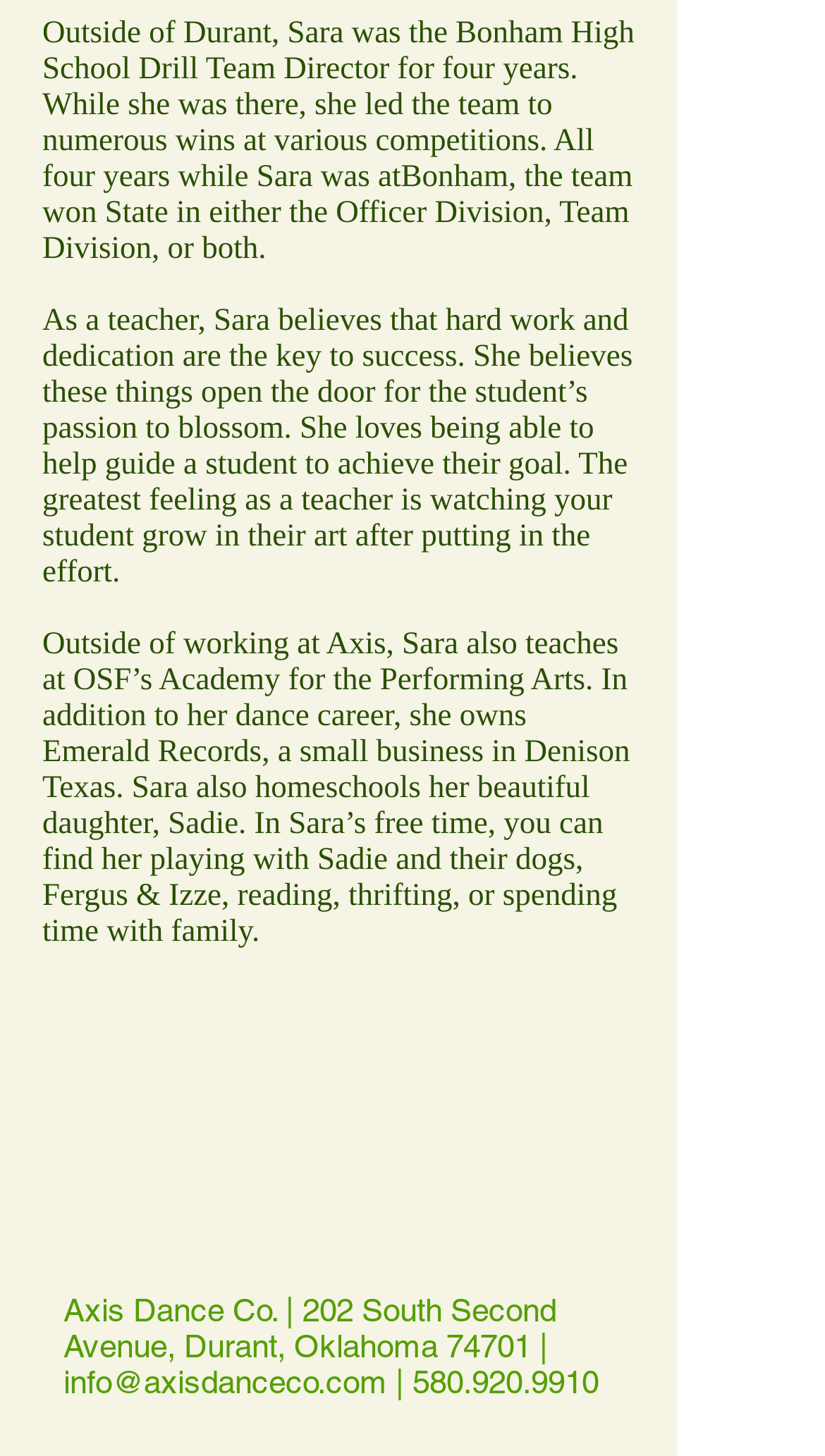Please determine the bounding box coordinates for the element with the description: "Martin's Garage".

None